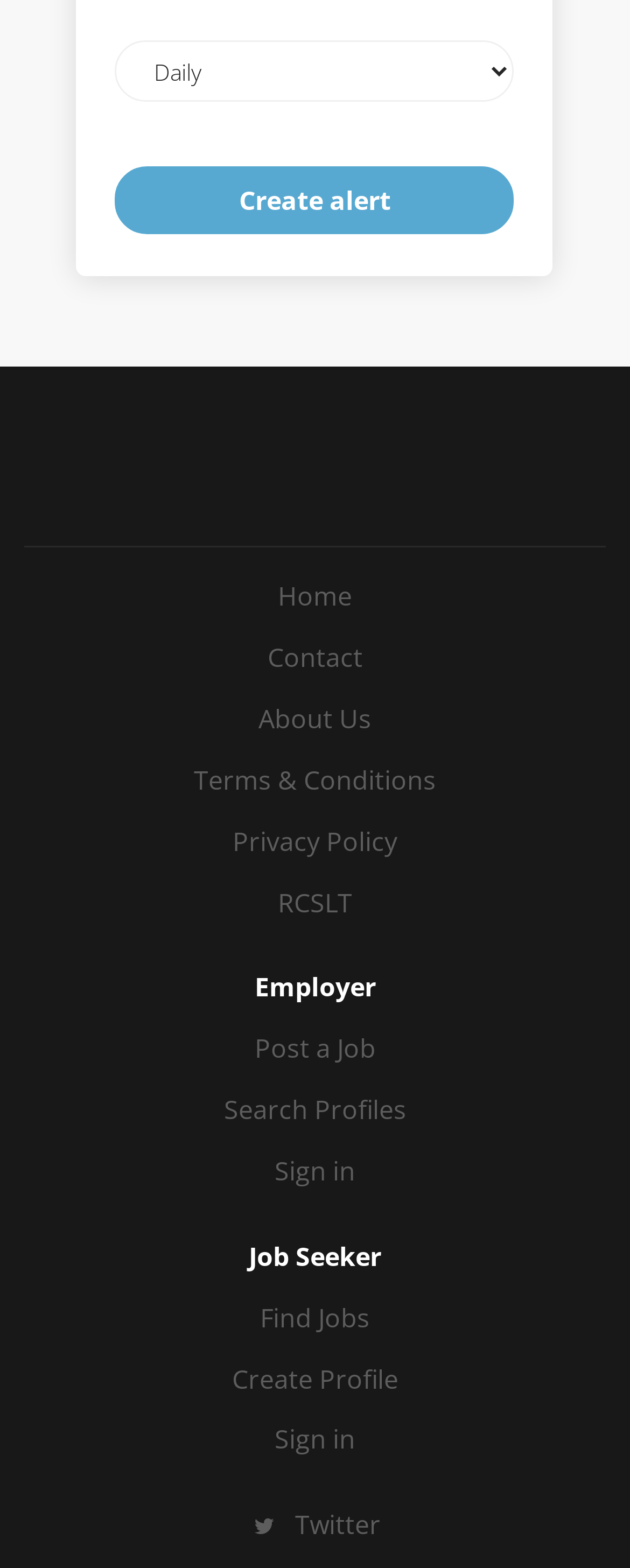What is the purpose of the 'Create alert' button?
Offer a detailed and exhaustive answer to the question.

The 'Create alert' button is a disabled button located below the 'Email frequency' combobox, suggesting that it is used to create an alert related to the selected email frequency. The button is currently disabled, implying that some conditions need to be met before it can be used.